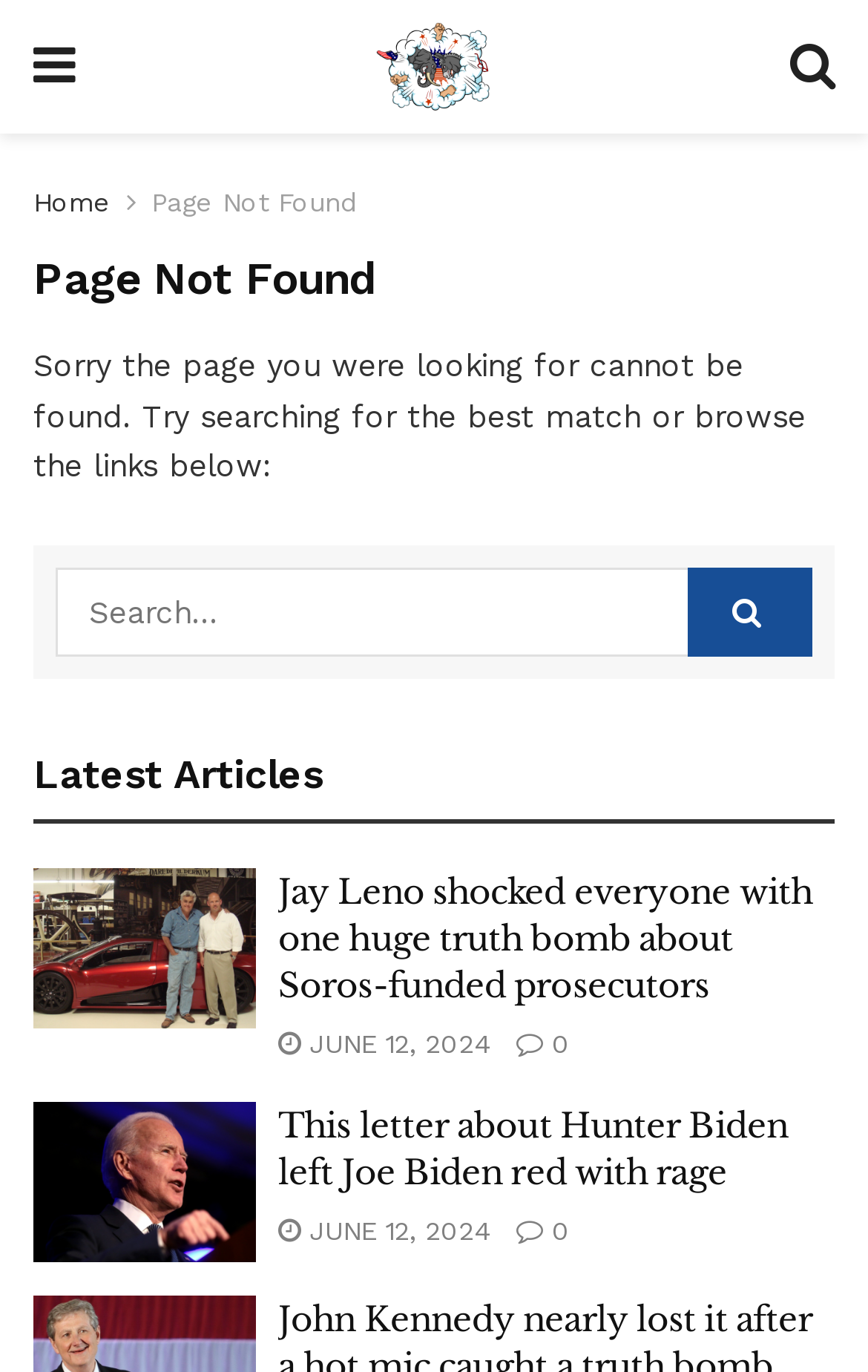Please identify the bounding box coordinates of the region to click in order to complete the given instruction: "View the second article". The coordinates should be four float numbers between 0 and 1, i.e., [left, top, right, bottom].

[0.038, 0.804, 0.295, 0.92]